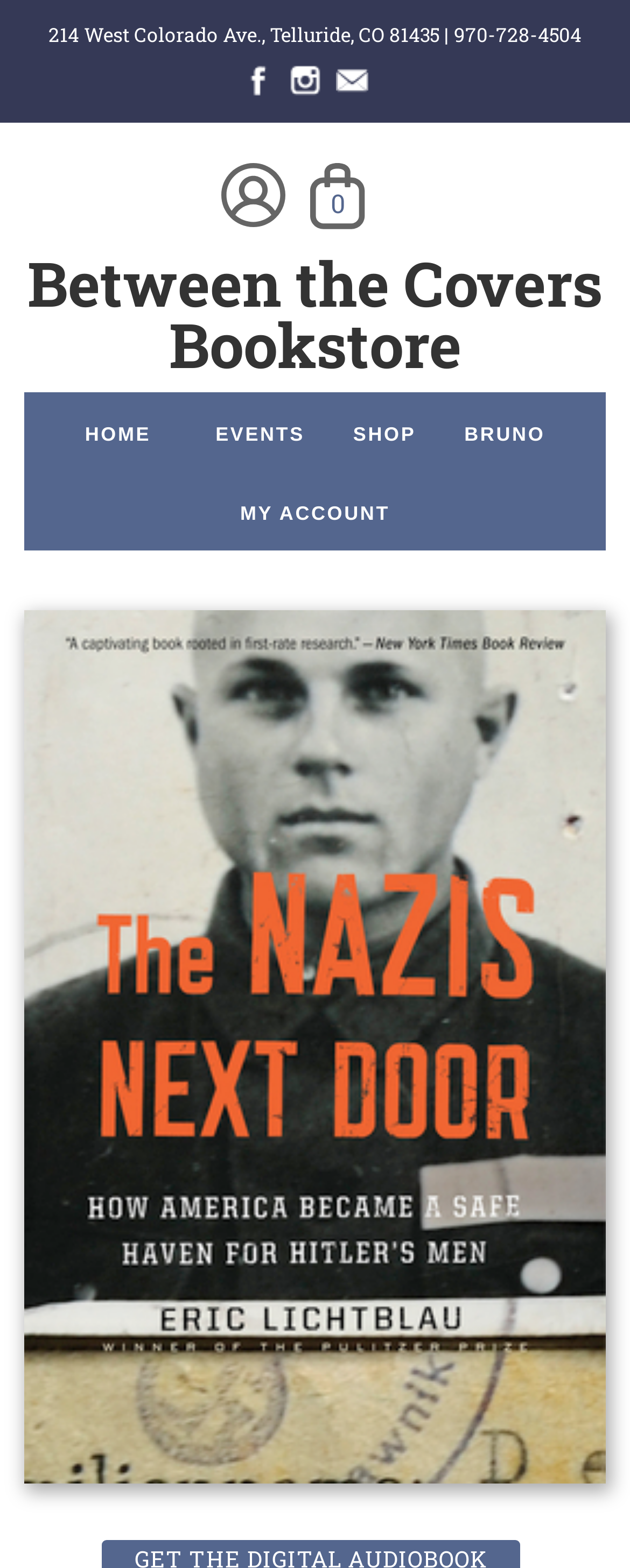Please identify the bounding box coordinates of the element that needs to be clicked to execute the following command: "check the book details". Provide the bounding box using four float numbers between 0 and 1, formatted as [left, top, right, bottom].

[0.038, 0.389, 0.962, 0.946]